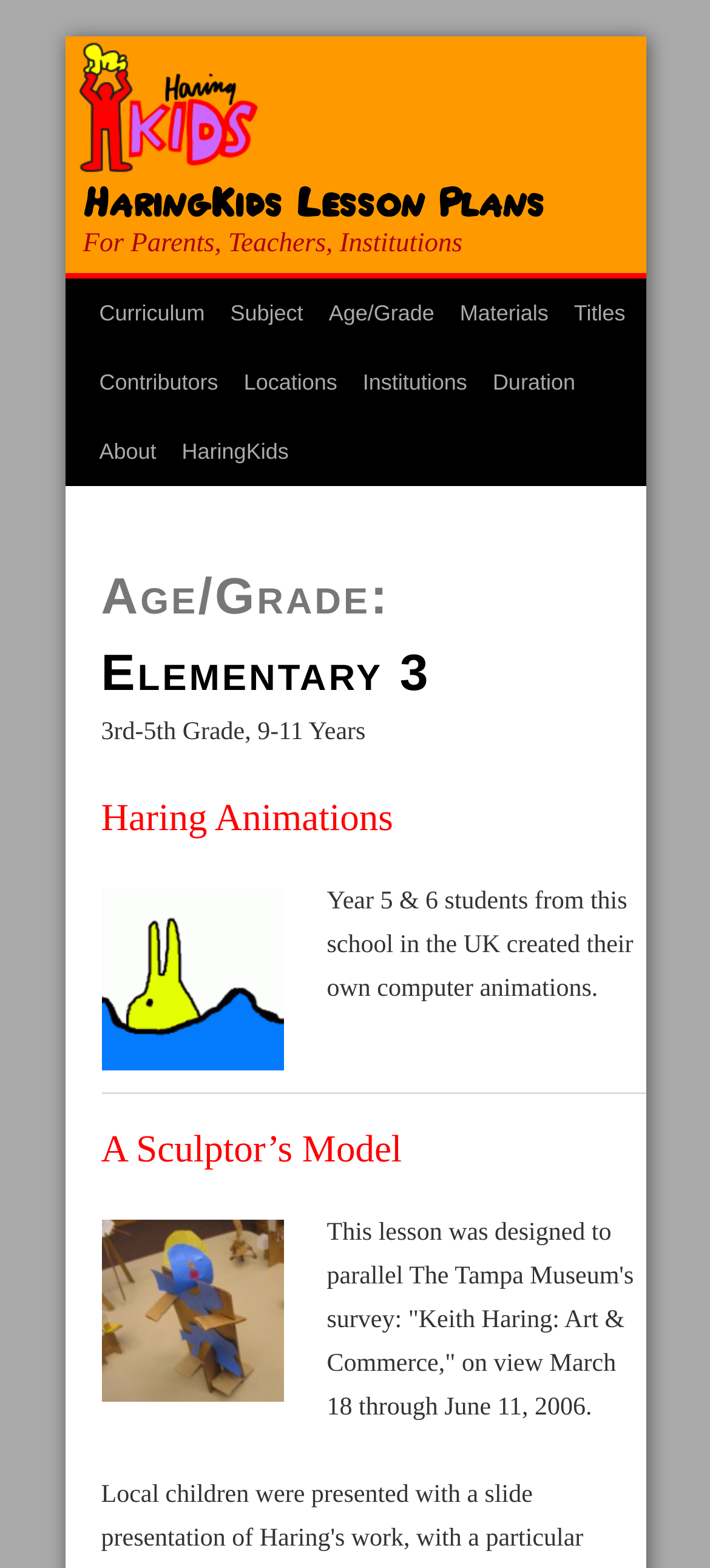Extract the bounding box coordinates of the UI element described: "Haring Animations". Provide the coordinates in the format [left, top, right, bottom] with values ranging from 0 to 1.

[0.142, 0.507, 0.554, 0.535]